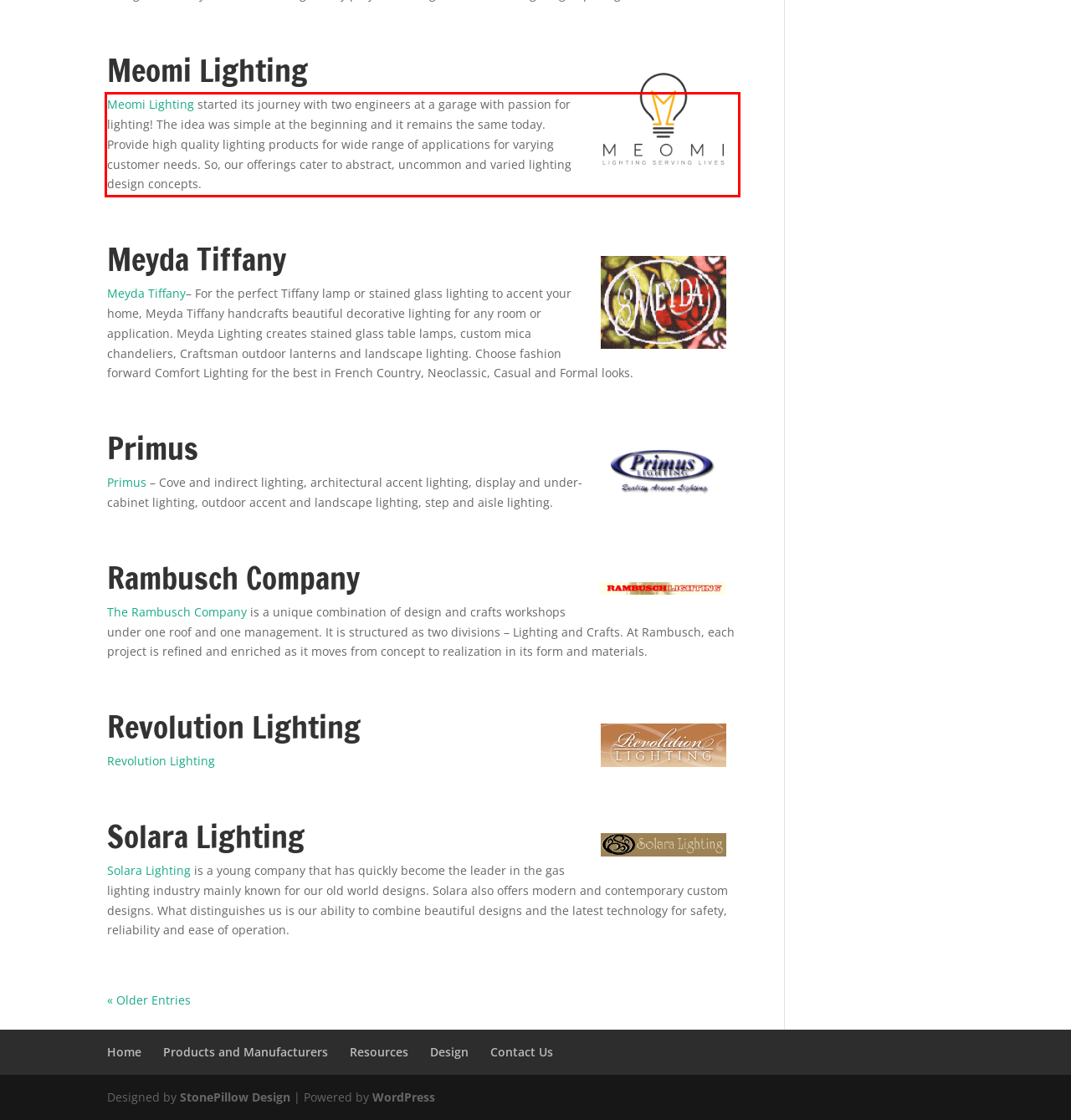You are provided with a screenshot of a webpage containing a red bounding box. Please extract the text enclosed by this red bounding box.

Meomi Lighting started its journey with two engineers at a garage with passion for lighting! The idea was simple at the beginning and it remains the same today. Provide high quality lighting products for wide range of applications for varying customer needs. So, our offerings cater to abstract, uncommon and varied lighting design concepts.